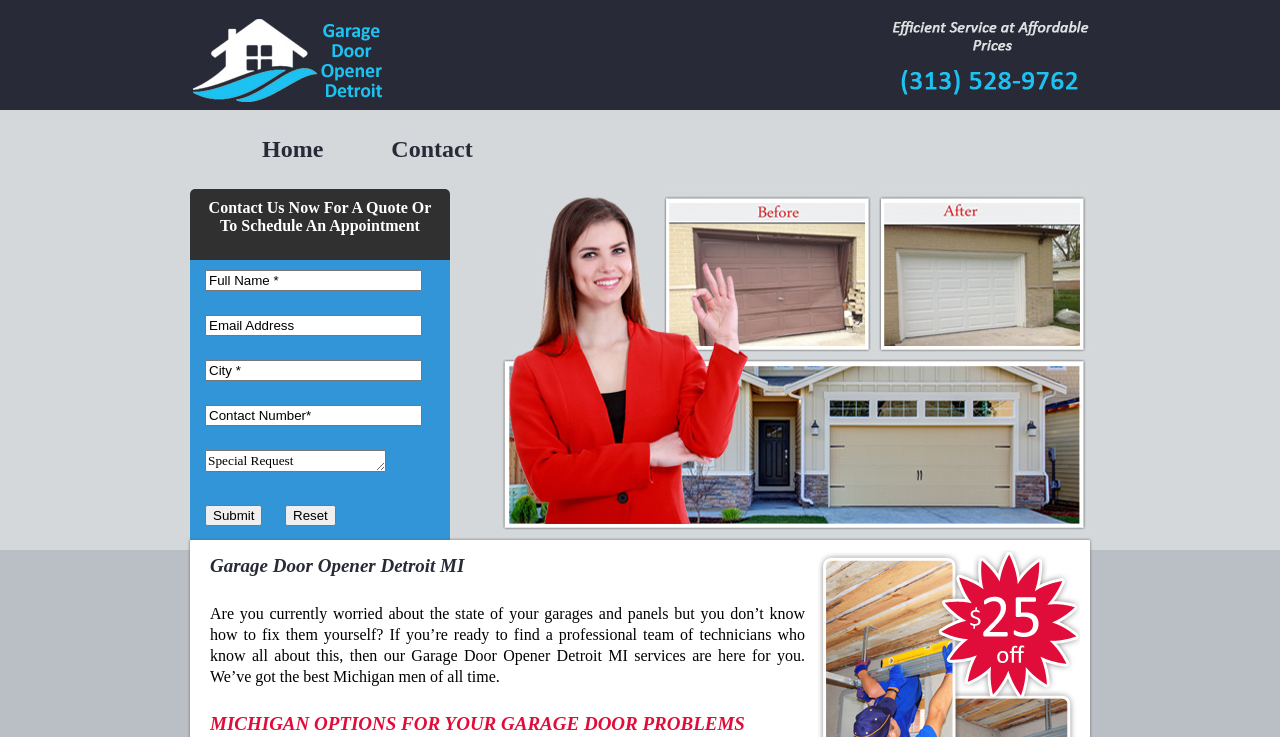Locate the coordinates of the bounding box for the clickable region that fulfills this instruction: "Enter your email address".

[0.16, 0.427, 0.33, 0.456]